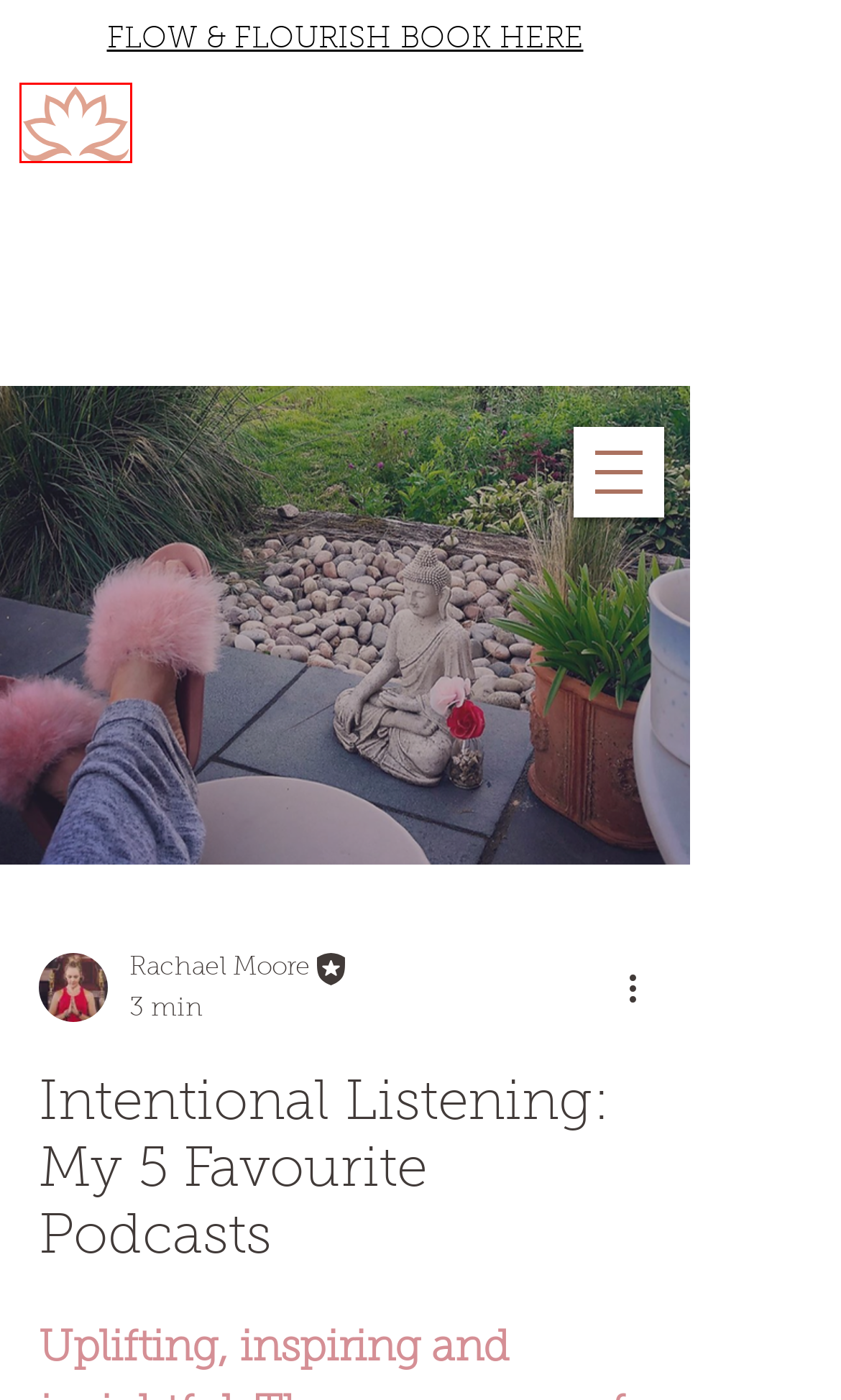Look at the screenshot of a webpage with a red bounding box and select the webpage description that best corresponds to the new page after clicking the element in the red box. Here are the options:
A. FLOW & FLOURISH | Rachael Moore Yoga
B. Cart Page | Rachael Moore Yoga
C. Yoga Events | Rachael Moore Yoga | Cambridge
D. Recommendations
E. Yoga Classes, Workshops & Events | Cambridge | Rachael Moore Yoga
F. Self-Reflections on Self-Care
G. THE MAGIC I'VE FOUND IN COLD WATER SWIMMING
H. Cambridge Coffee Spots

E